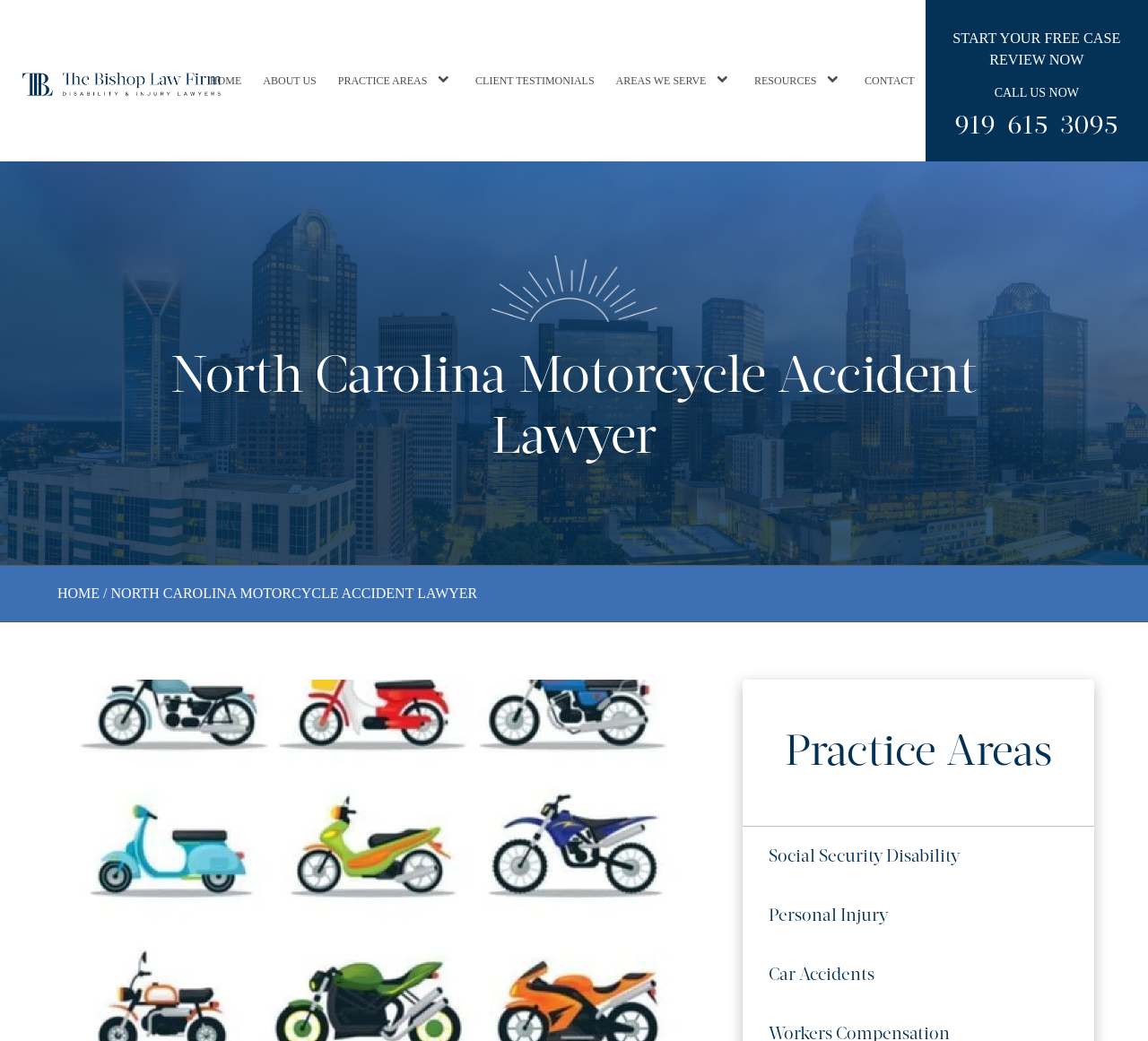Examine the image carefully and respond to the question with a detailed answer: 
How many links are in the footer section?

I counted the number of links in the footer section, which are 'HOME' and the separator '/'.